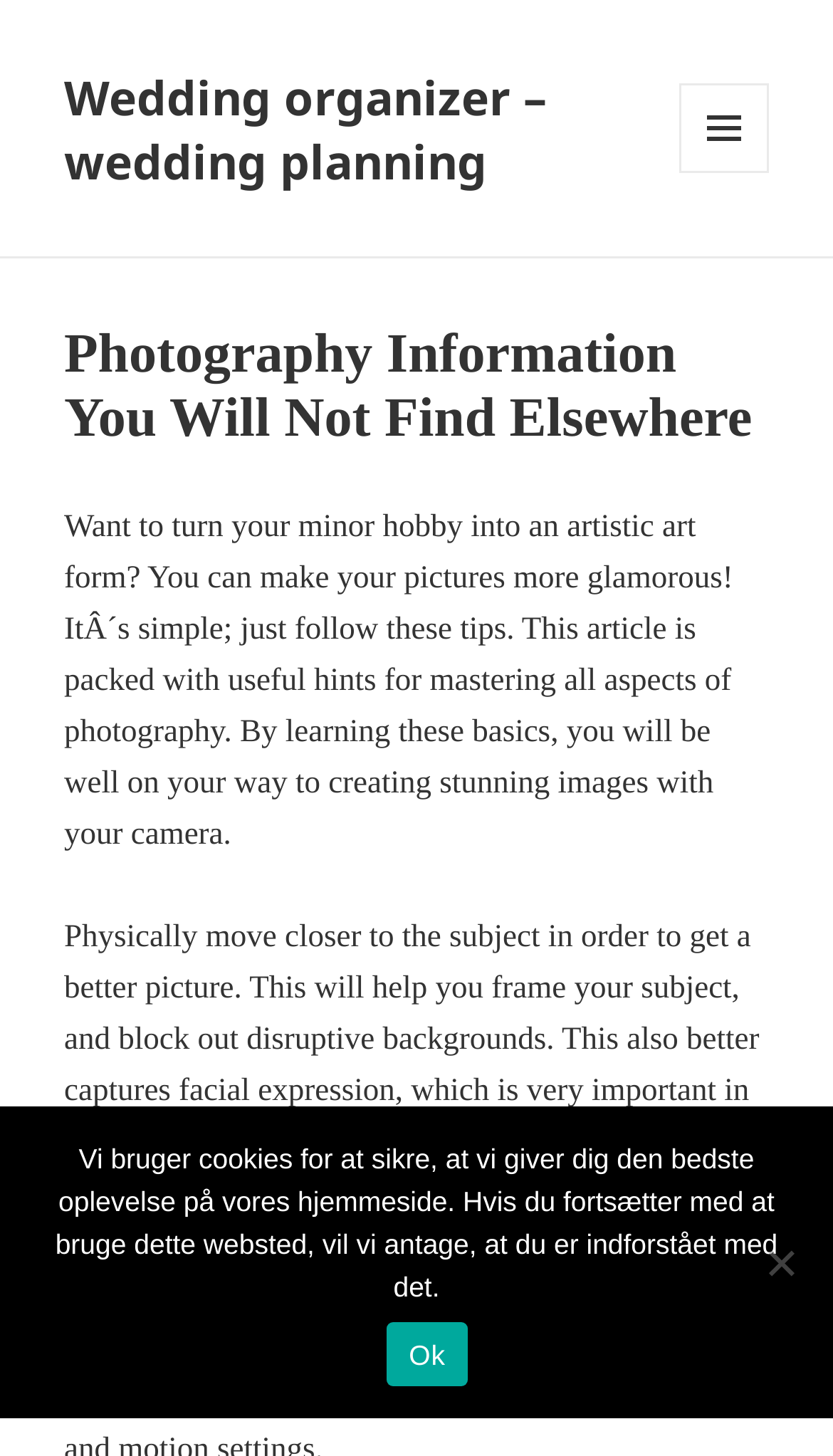Provide the bounding box coordinates for the specified HTML element described in this description: "Accepter". The coordinates should be four float numbers ranging from 0 to 1, in the format [left, top, right, bottom].

None